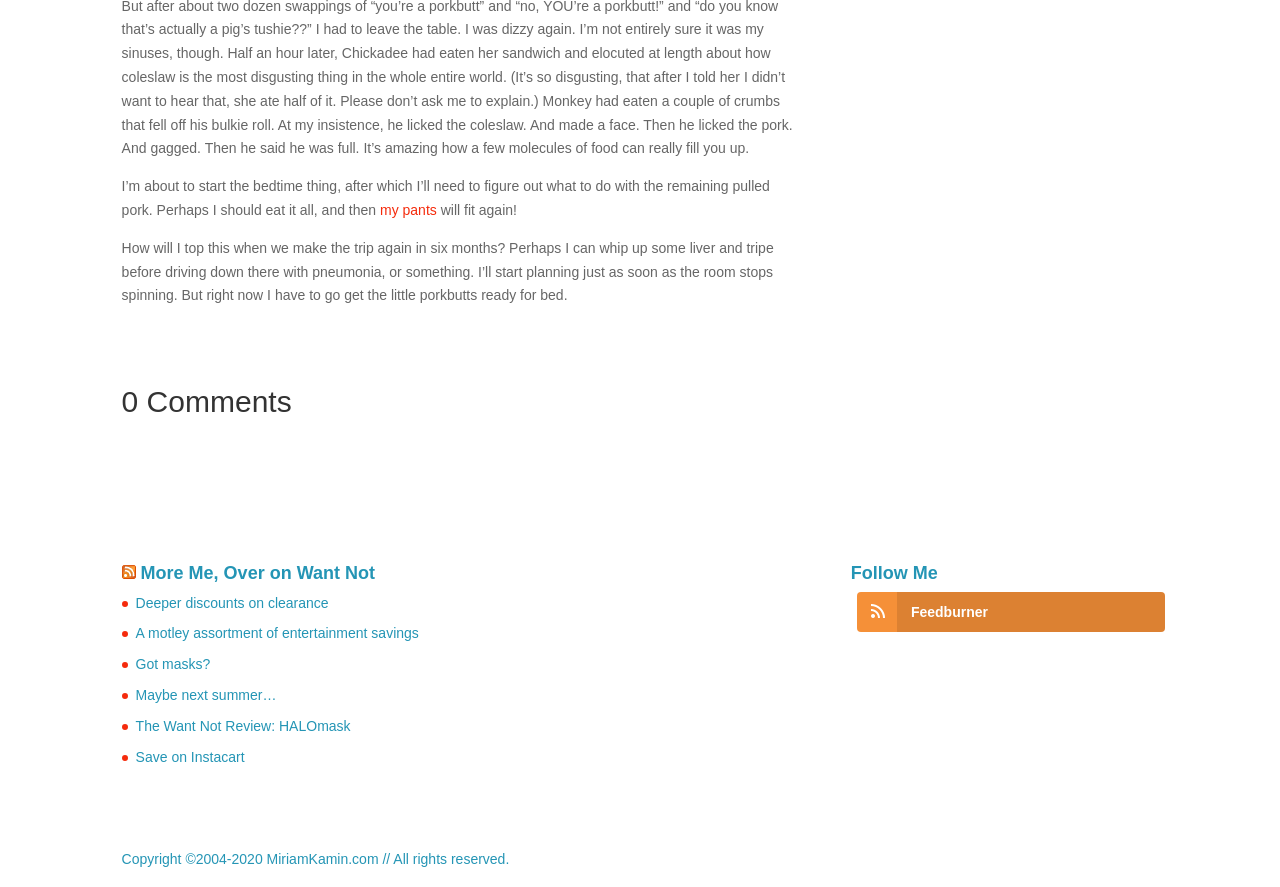Locate the bounding box coordinates of the region to be clicked to comply with the following instruction: "Click the 'Deeper discounts on clearance' link". The coordinates must be four float numbers between 0 and 1, in the form [left, top, right, bottom].

[0.106, 0.67, 0.257, 0.688]